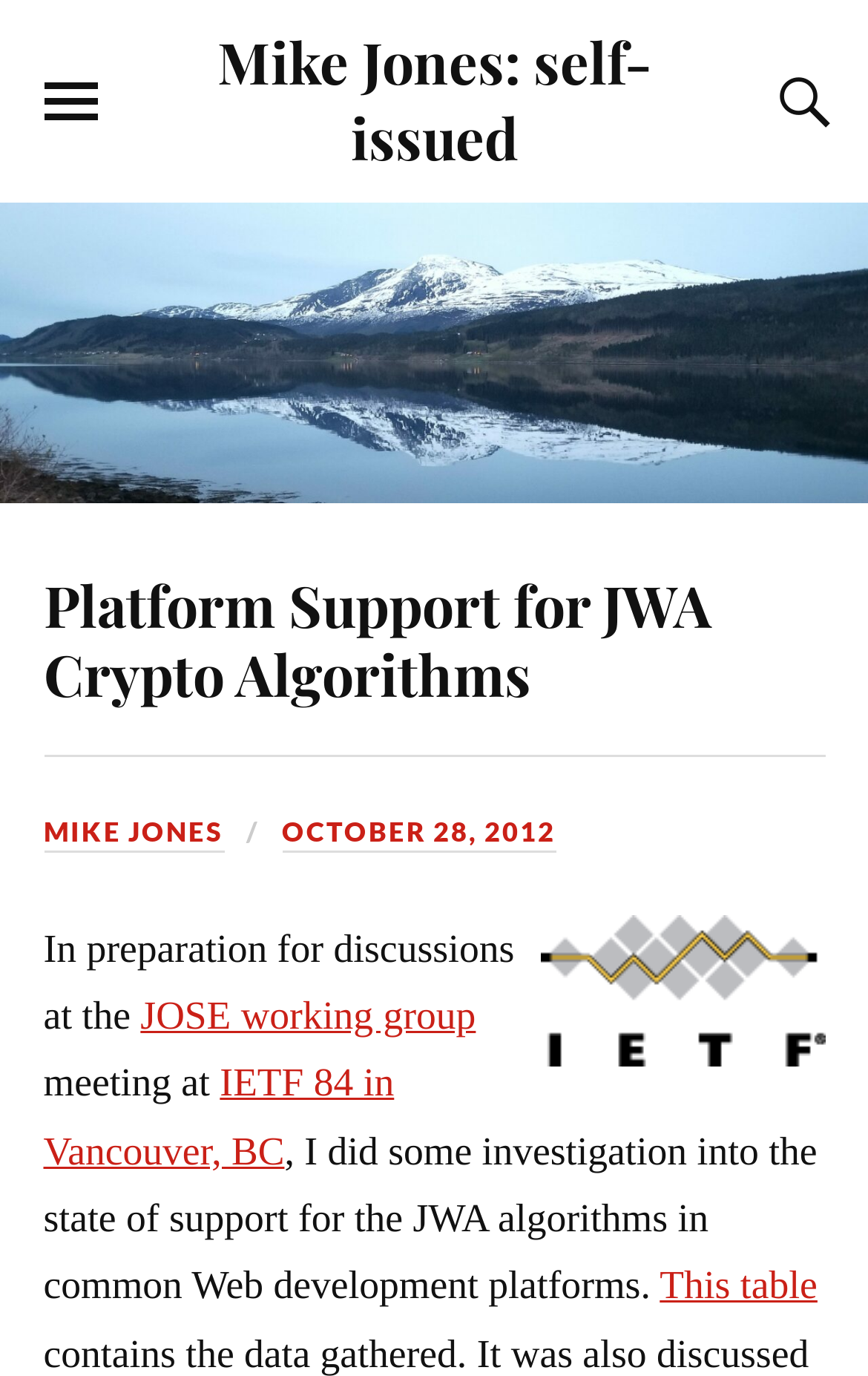Kindly determine the bounding box coordinates of the area that needs to be clicked to fulfill this instruction: "go to Mike Jones' homepage".

[0.25, 0.016, 0.75, 0.126]